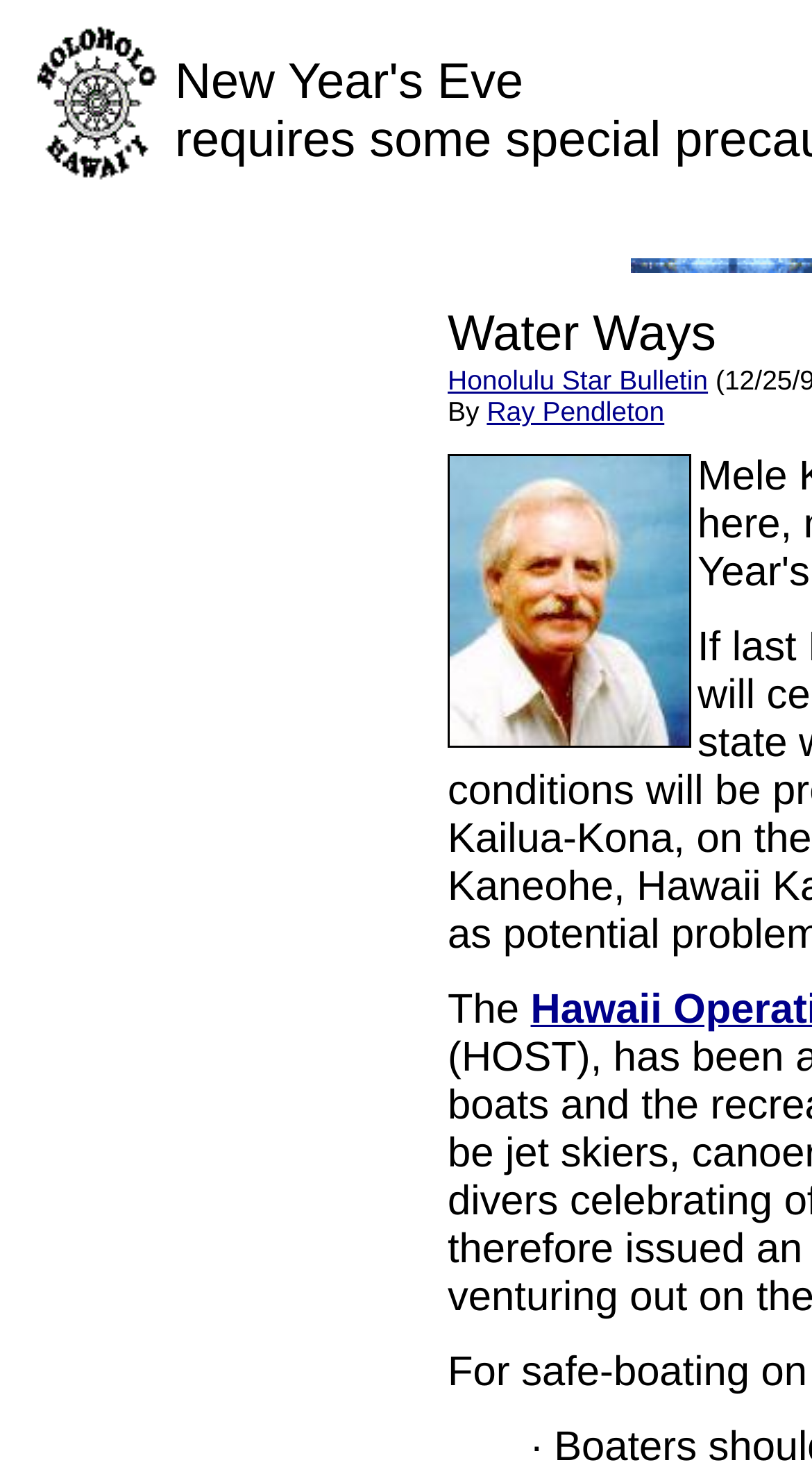Extract the bounding box coordinates for the UI element described as: "alt="Northside Hospital"".

None